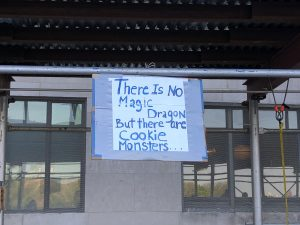What is the backdrop of the sign?
Examine the screenshot and reply with a single word or phrase.

A building under renovation